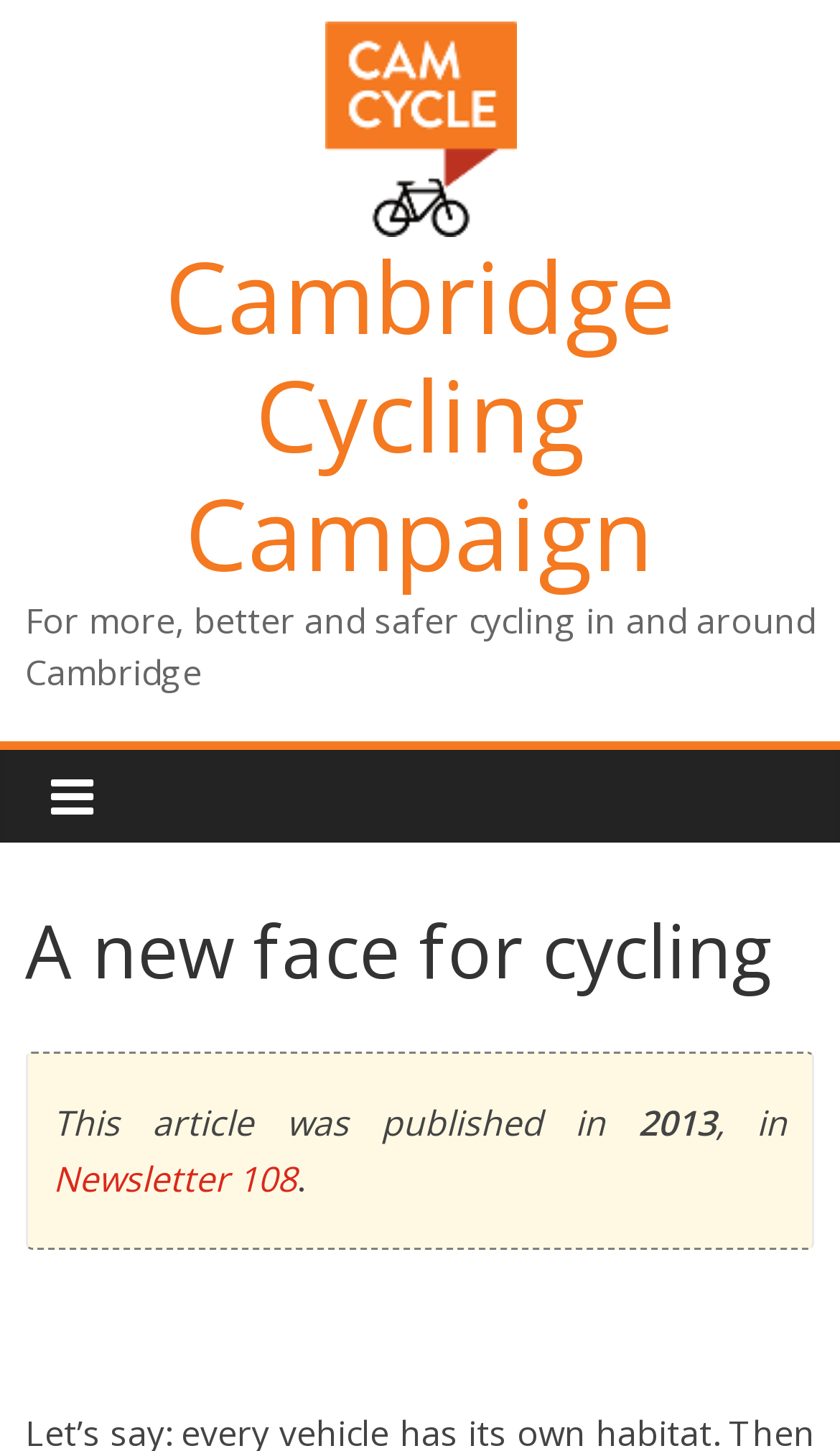Find the bounding box coordinates of the UI element according to this description: "alt="Cambridge Cycling Campaign"".

[0.386, 0.016, 0.614, 0.049]